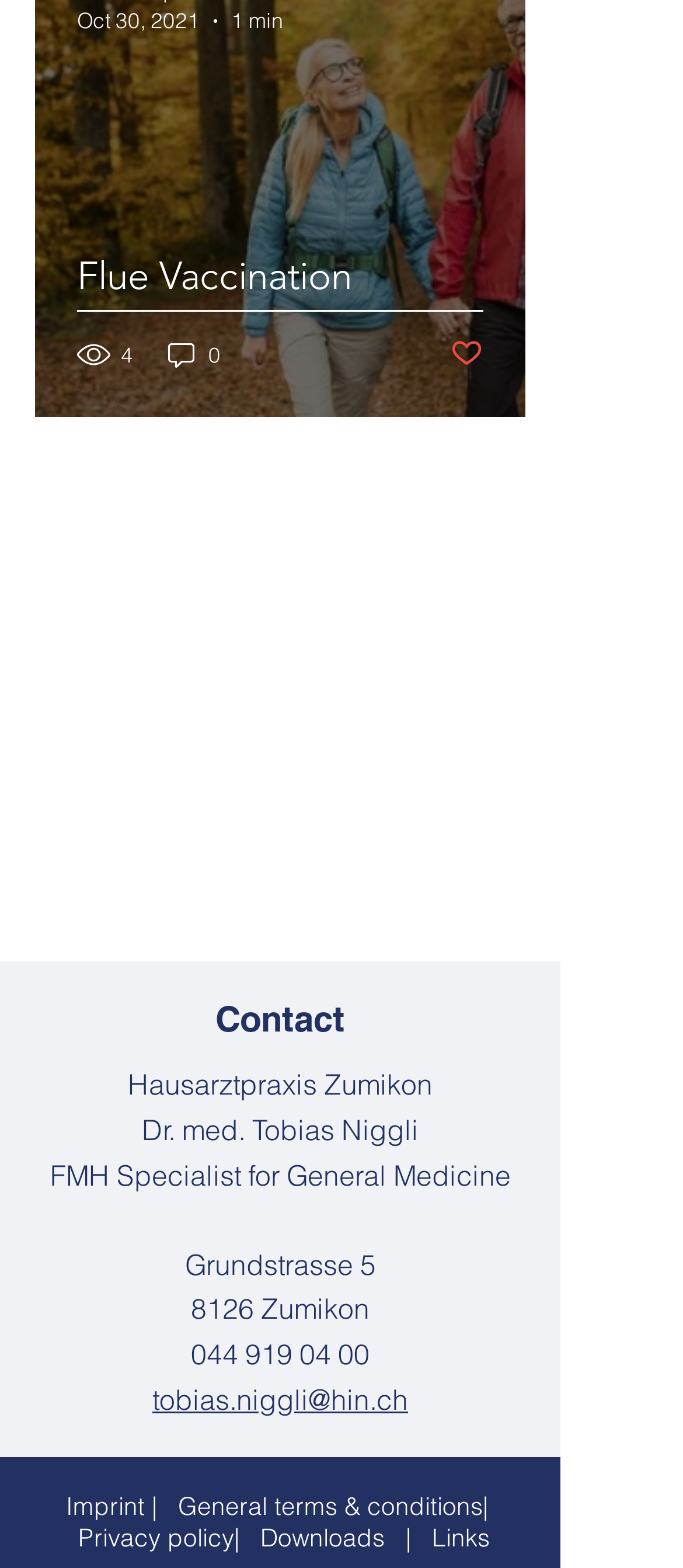Use a single word or phrase to answer the question:
What is the email address of the doctor?

tobias.niggli@hin.ch